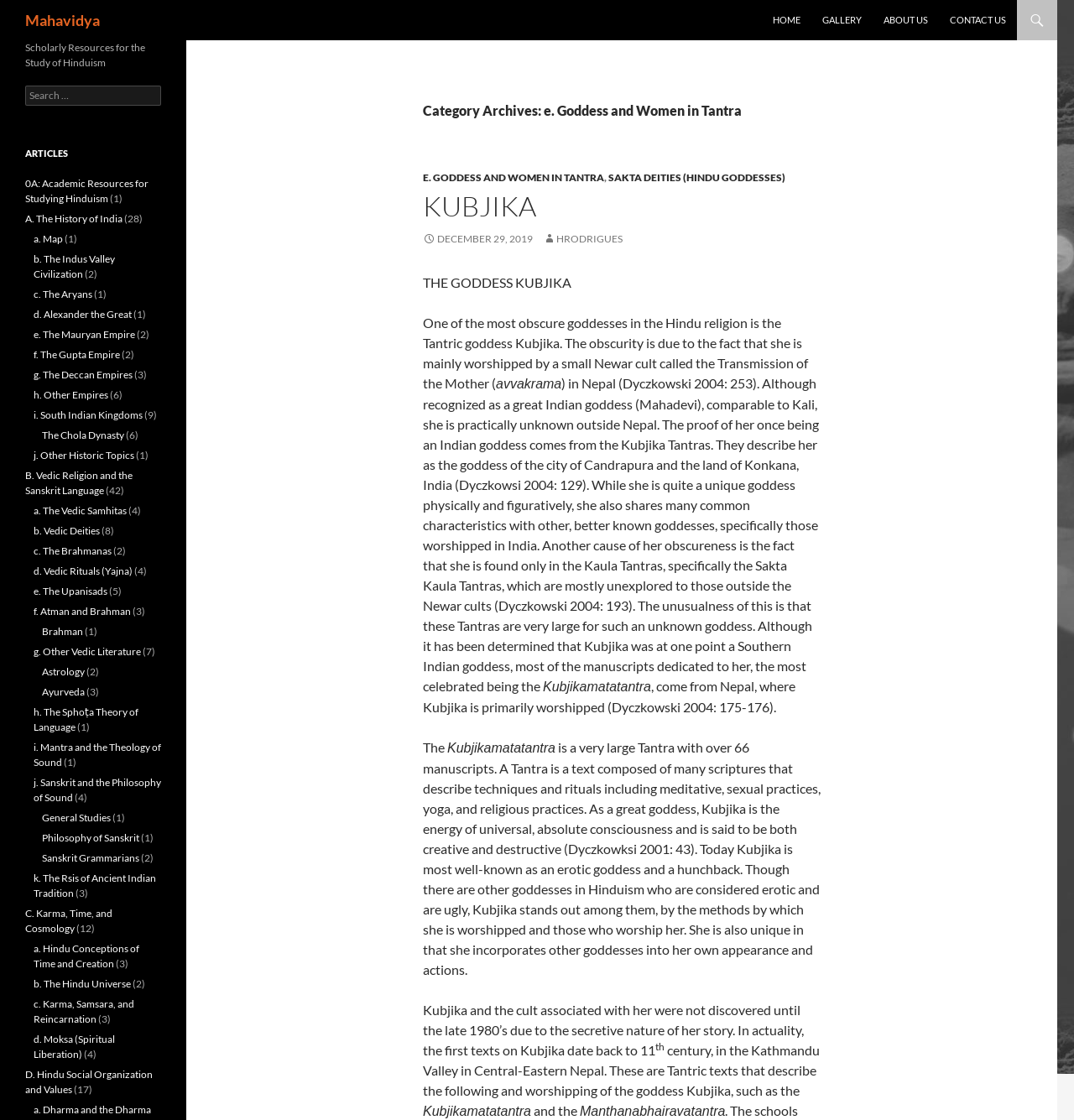Provide the bounding box coordinates for the UI element that is described as: "Mahavidya".

[0.023, 0.0, 0.093, 0.036]